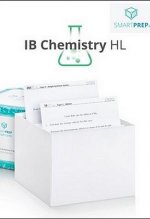What level of Chemistry is the product designed for?
Give a detailed and exhaustive answer to the question.

The product is specifically designed for students studying Chemistry at the Higher Level for the International Baccalaureate program, as indicated by the 'HL' in the product name.